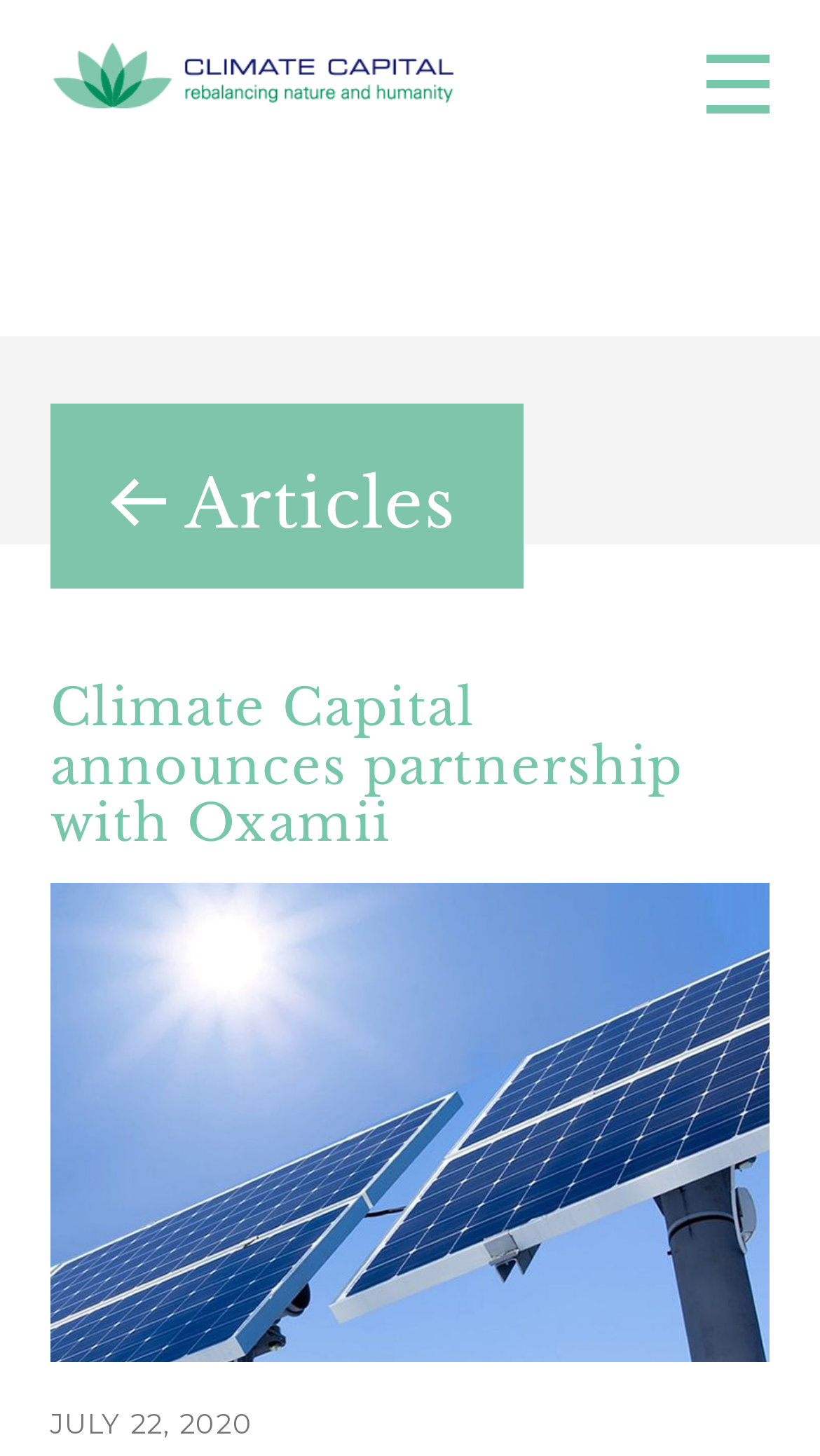What is the date of the partnership announcement?
Please respond to the question with a detailed and thorough explanation.

By examining the webpage, I found the date 'JULY 22, 2020' mentioned, which is likely the date of the partnership announcement between Climate Capital and Oxamii.